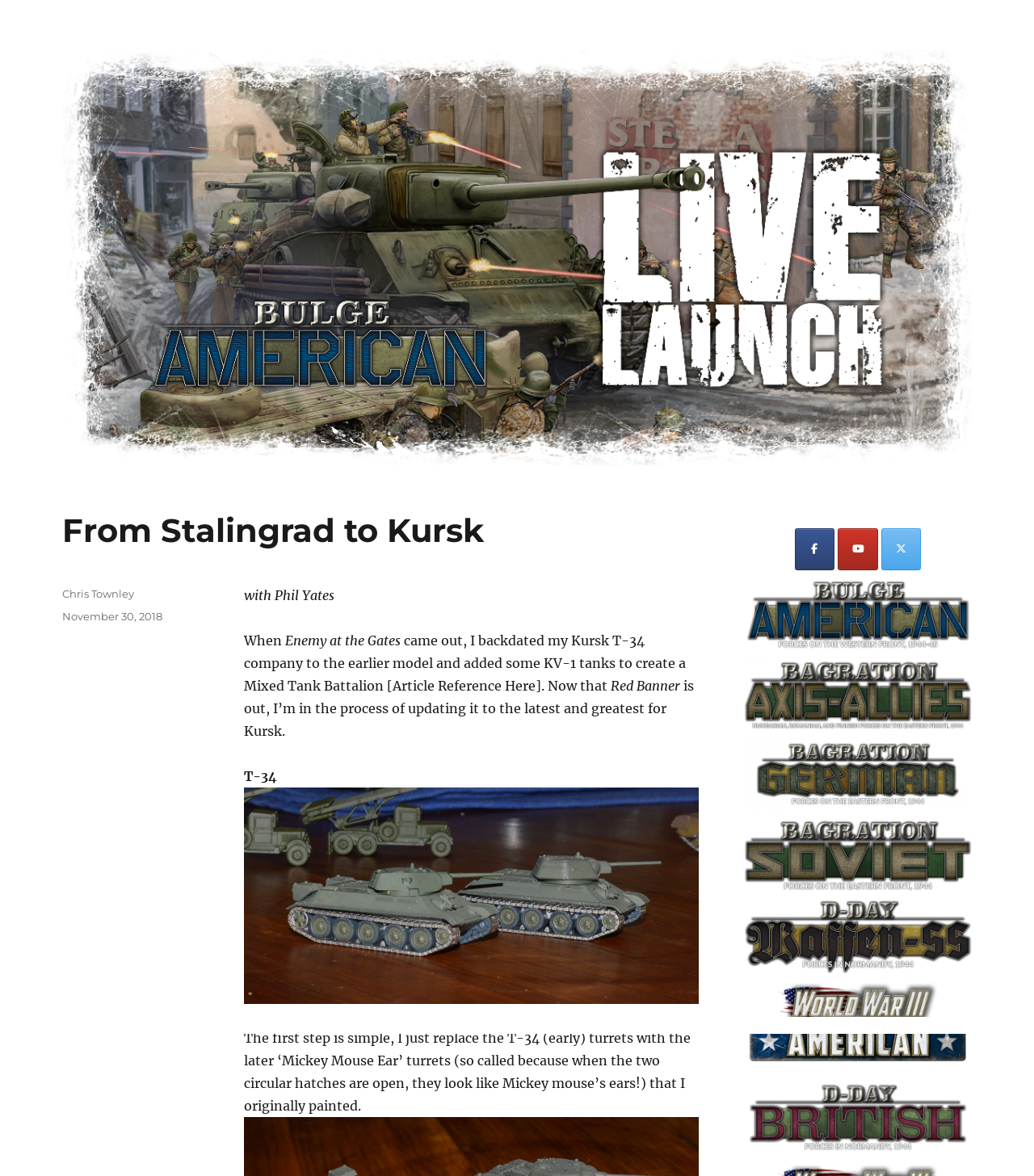What is the author of this article?
Please answer the question with as much detail as possible using the screenshot.

I found the author's name by looking at the footer section of the webpage, where it says 'Author' followed by a link to 'Chris Townley'.